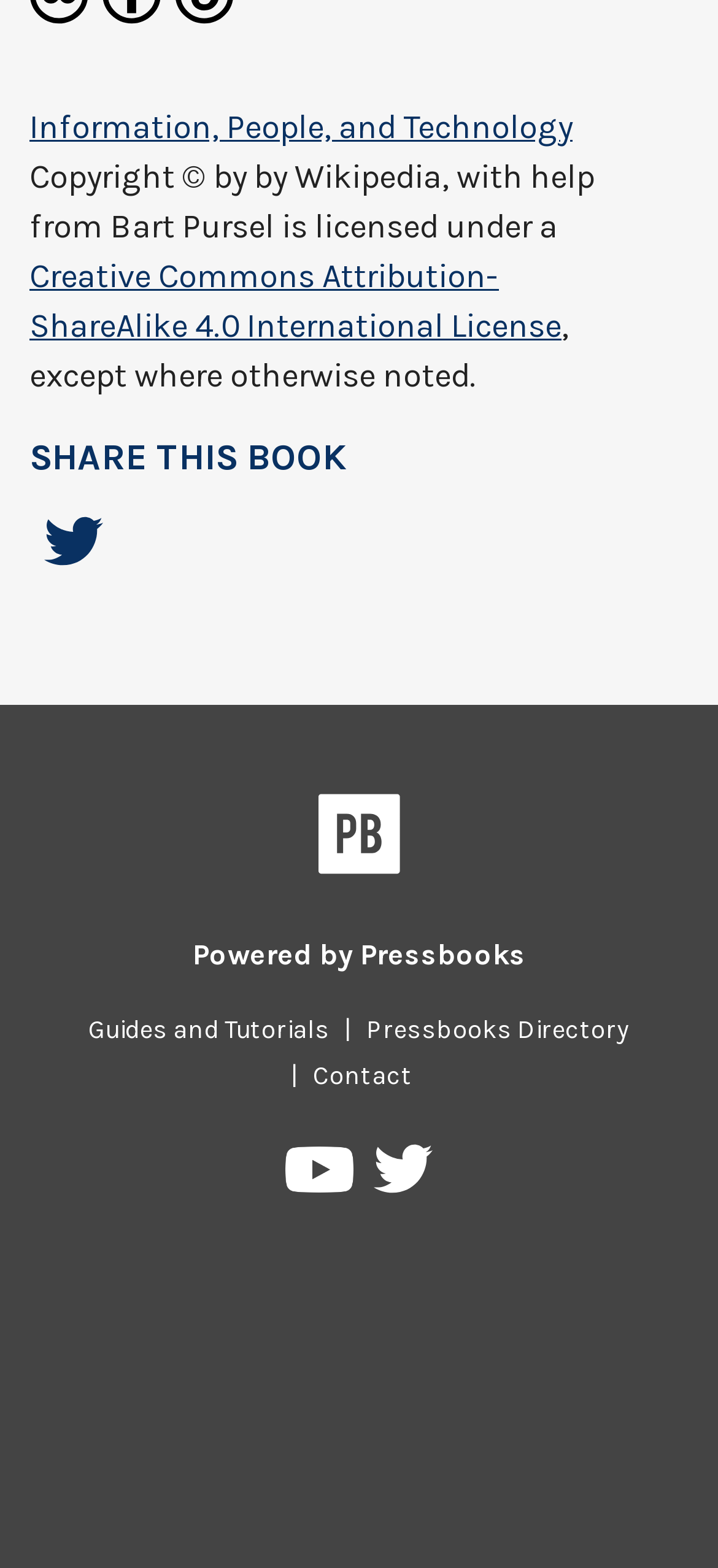Locate the bounding box coordinates of the element that needs to be clicked to carry out the instruction: "Share on Twitter". The coordinates should be given as four float numbers ranging from 0 to 1, i.e., [left, top, right, bottom].

[0.041, 0.329, 0.164, 0.374]